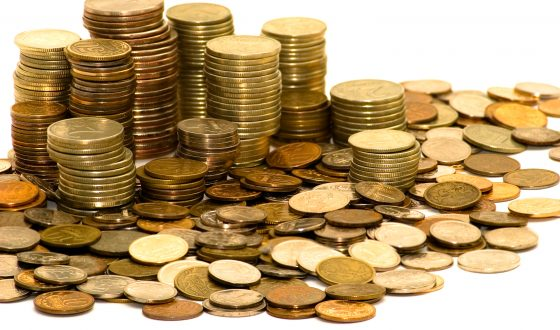Explain the details of the image you are viewing.

The image showcases a dynamic assortment of coins arranged in various stacks and scattered around a surface. Prominently featured are multiple towers of coins, each differing in height and color, suggesting a mix of denominations and values, indicative of currency commonly found in banking or financial contexts. The glimmering metallic surfaces range from gold-like to silver tones, reflecting light and creating a visual texture that emphasizes their varying materials. This representation of coinage aligns with themes of finance and banking, resonating with the focus on the Banking Simulator discussed on the webpage, which aims to simulate the banking environment and the management of such assets. The piled and scattered coins evoke concepts of profit generation and financial transactions, essential elements within the realm of banking and economic simulations.